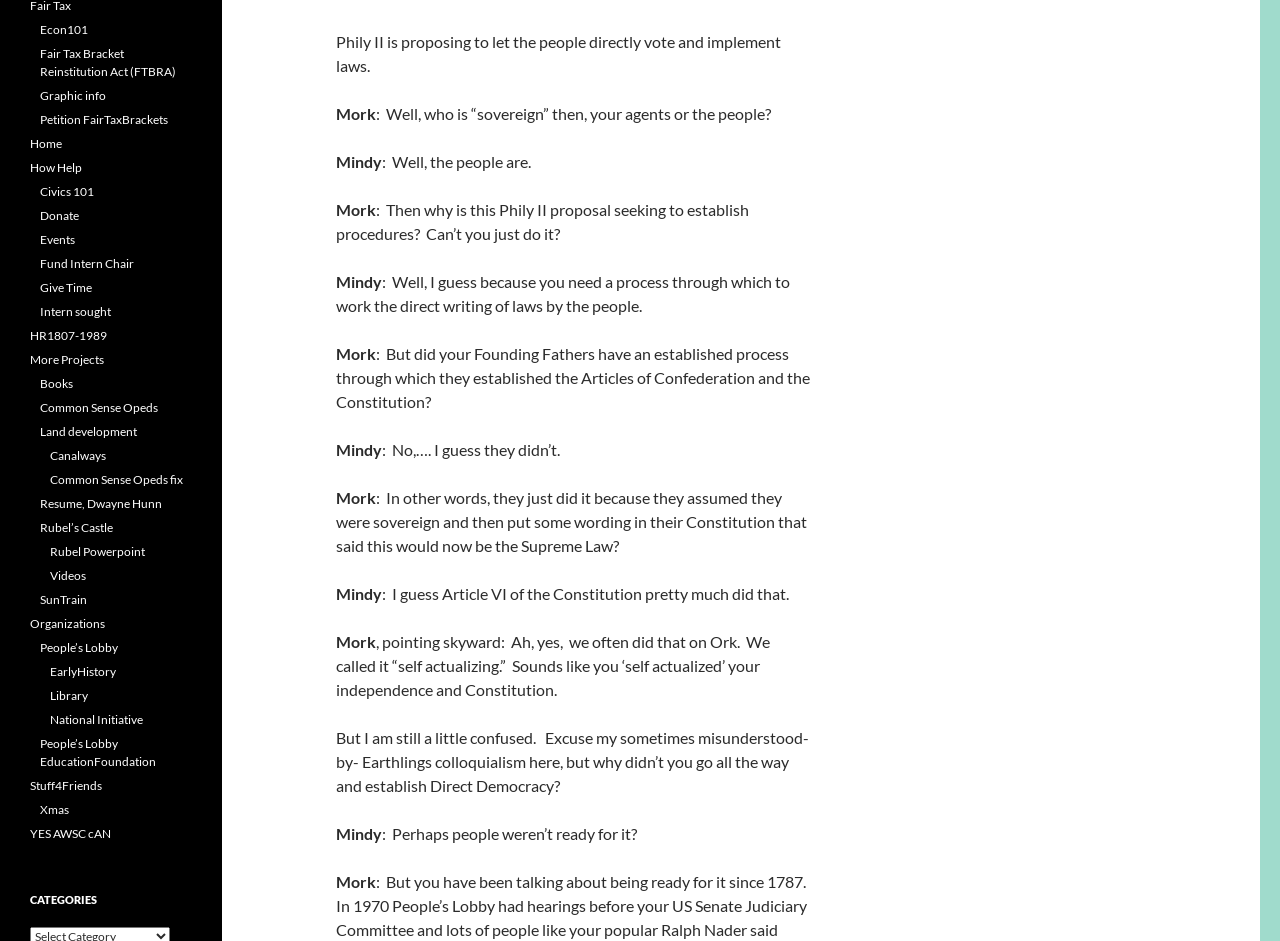Locate the bounding box coordinates of the clickable area to execute the instruction: "Click Privacy Policy". Provide the coordinates as four float numbers between 0 and 1, represented as [left, top, right, bottom].

None